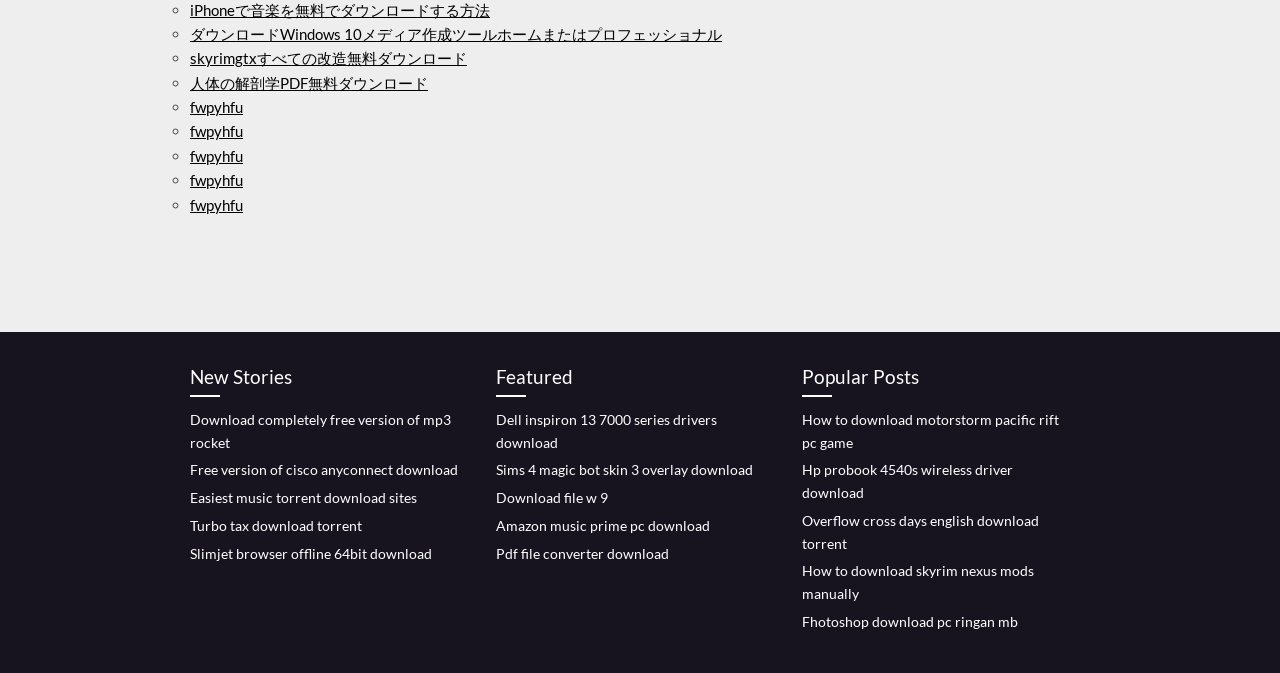Identify and provide the bounding box coordinates of the UI element described: "ダウンロードWindows 10メディア作成ツールホームまたはプロフェッショナル". The coordinates should be formatted as [left, top, right, bottom], with each number being a float between 0 and 1.

[0.148, 0.037, 0.564, 0.064]